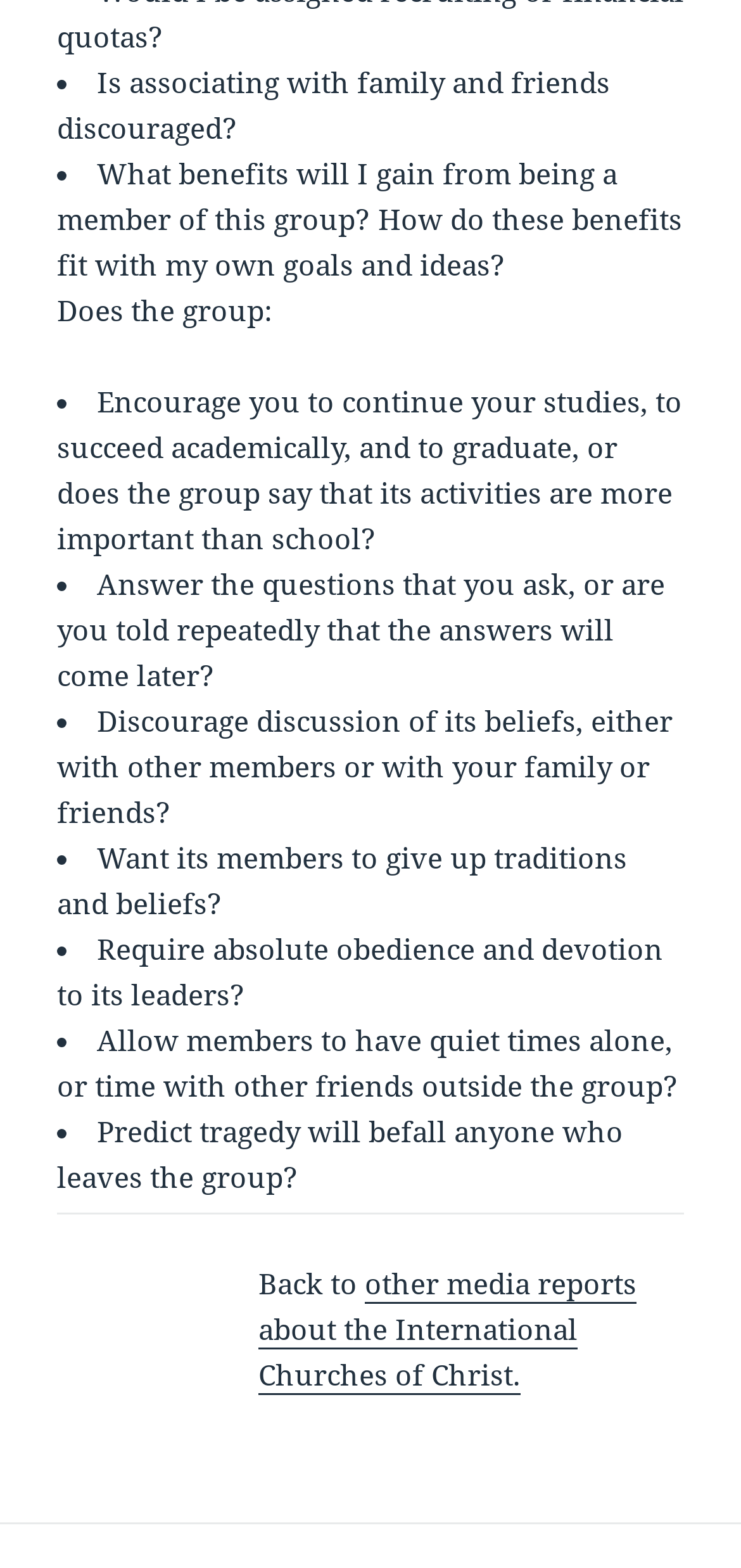Reply to the question with a single word or phrase:
How many list markers are present on the webpage?

15